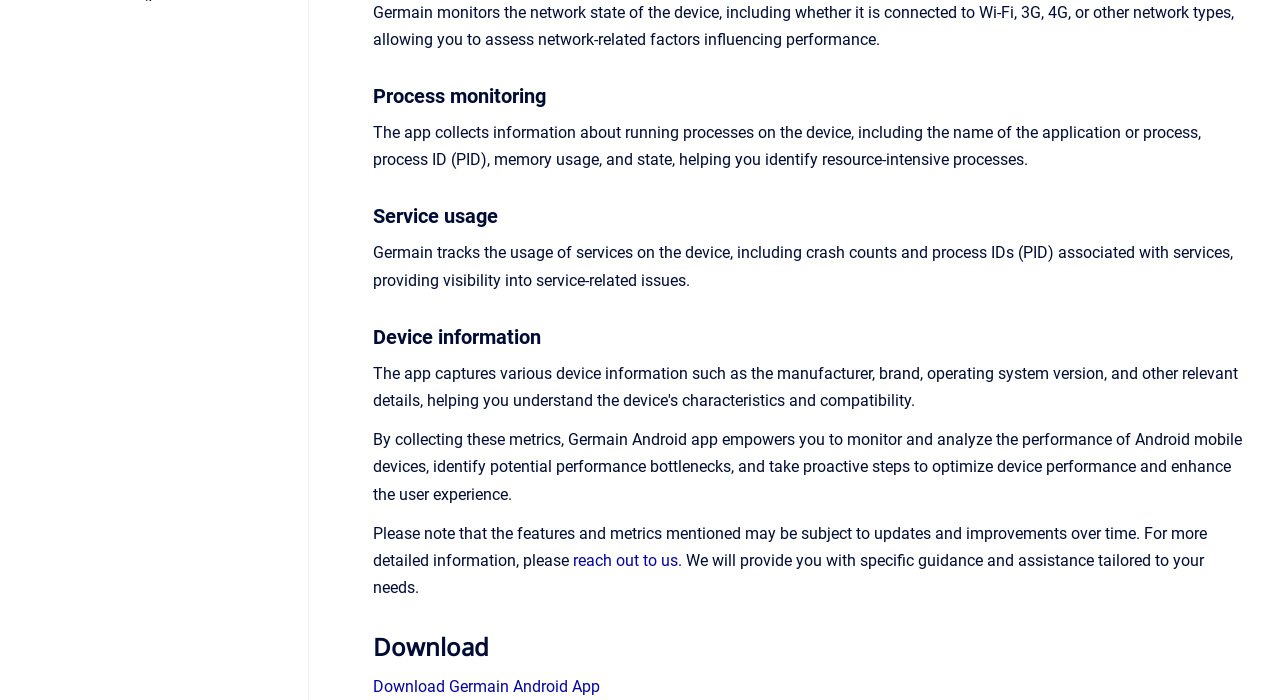Refer to the screenshot and answer the following question in detail:
What is the purpose of Germain Android app?

According to the StaticText element, Germain Android app collects information about the device's network state, running processes, service usage, and device information to monitor and analyze the performance of Android mobile devices.